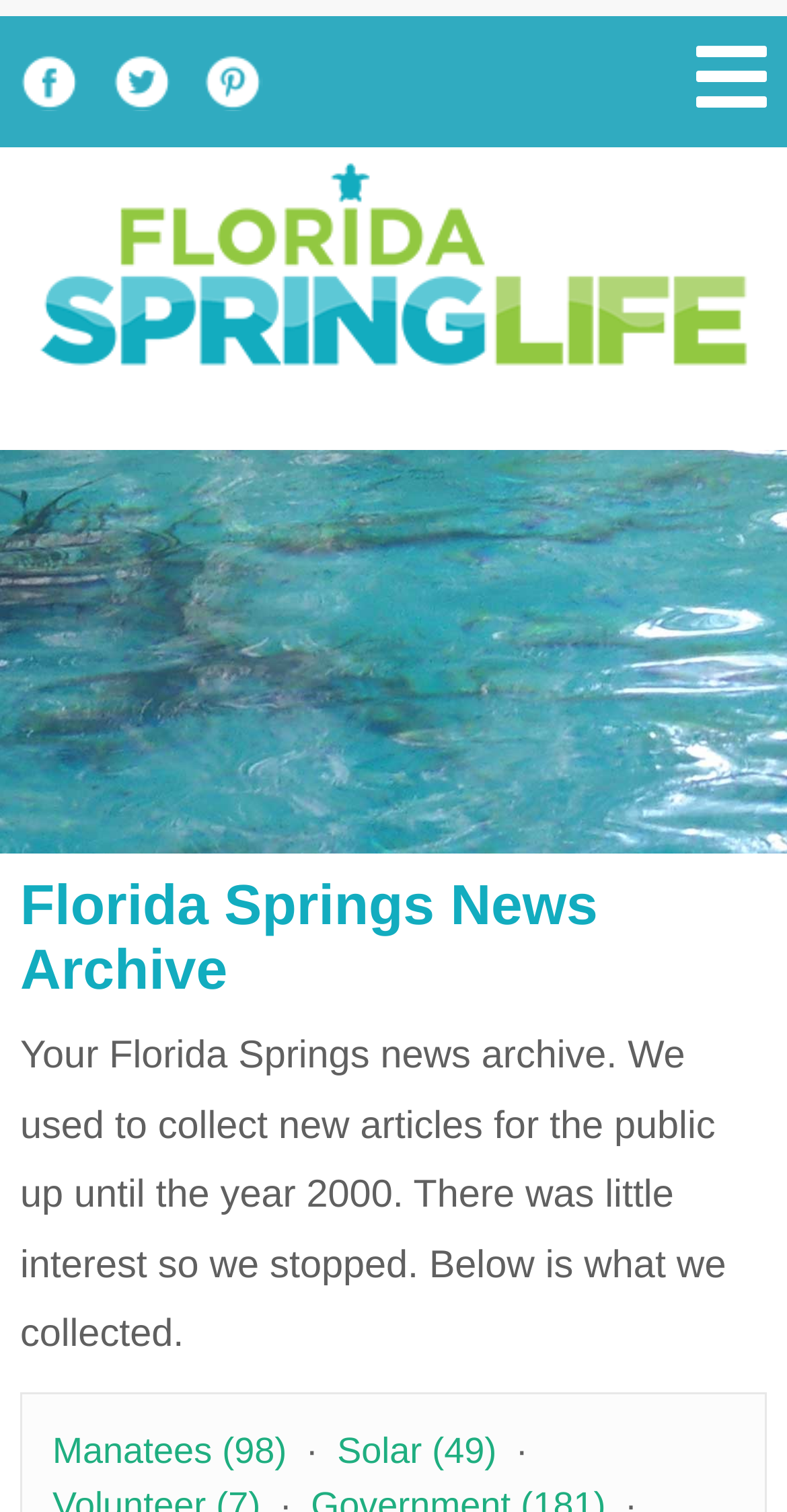Provide a brief response to the question below using a single word or phrase: 
What is the year until which news articles were collected?

2000